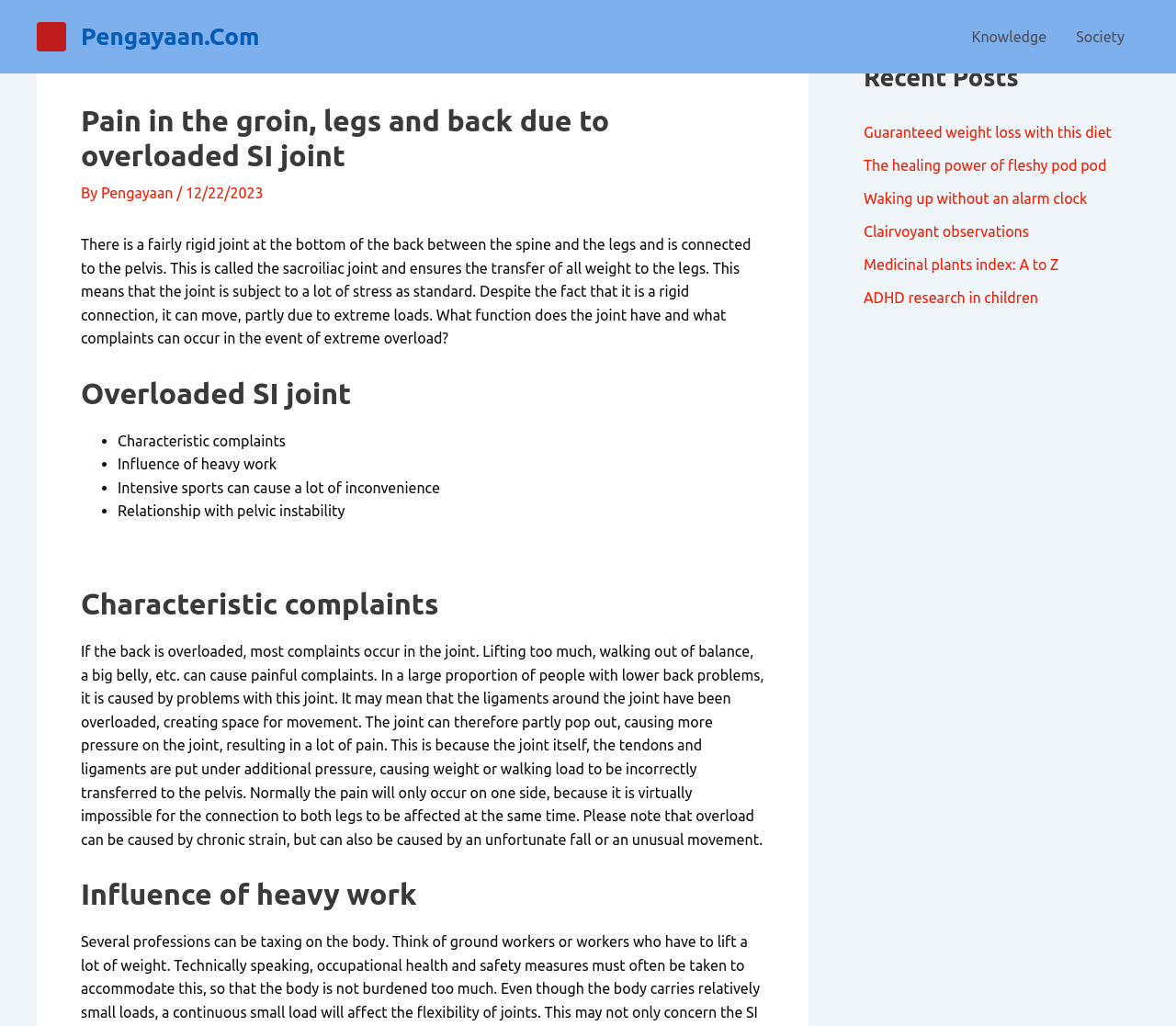Identify the bounding box coordinates for the region to click in order to carry out this instruction: "Click on the 'Knowledge' link". Provide the coordinates using four float numbers between 0 and 1, formatted as [left, top, right, bottom].

[0.814, 0.0, 0.903, 0.072]